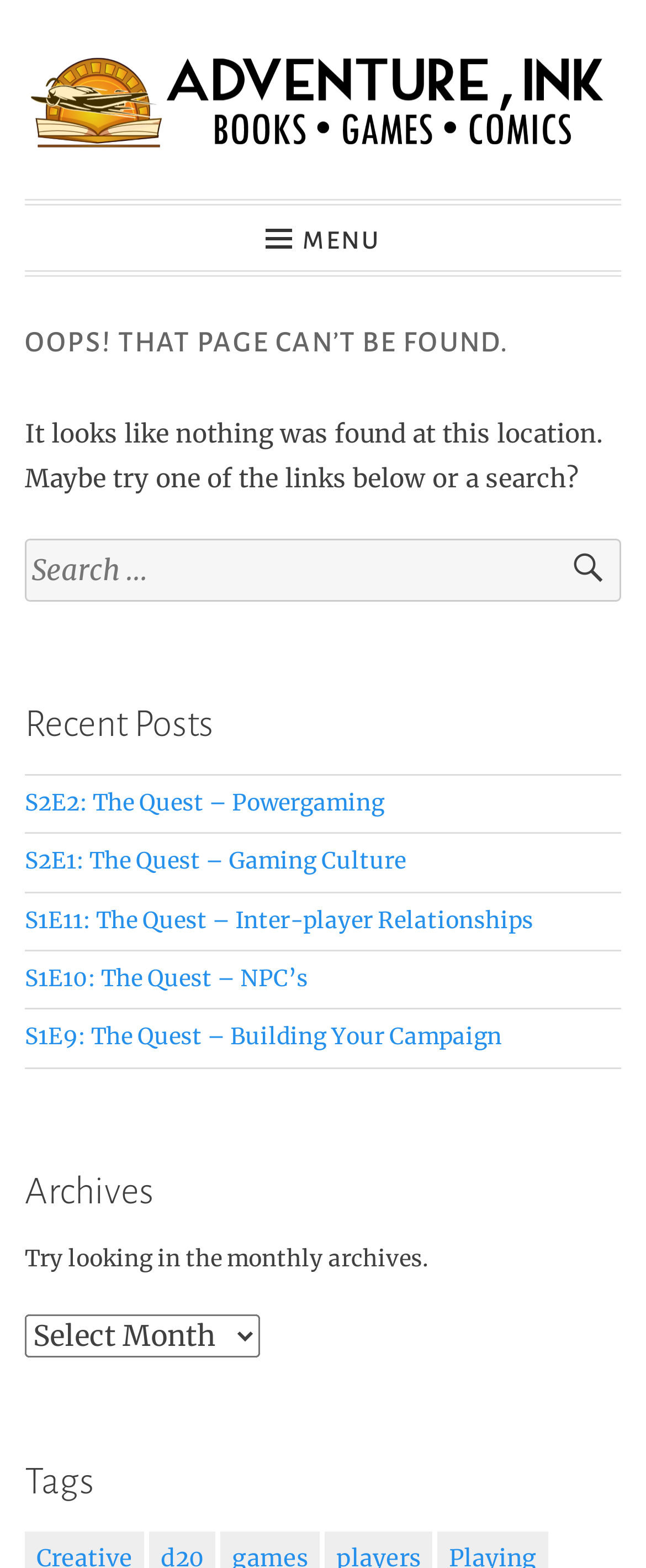Determine the webpage's heading and output its text content.

OOPS! THAT PAGE CAN’T BE FOUND.